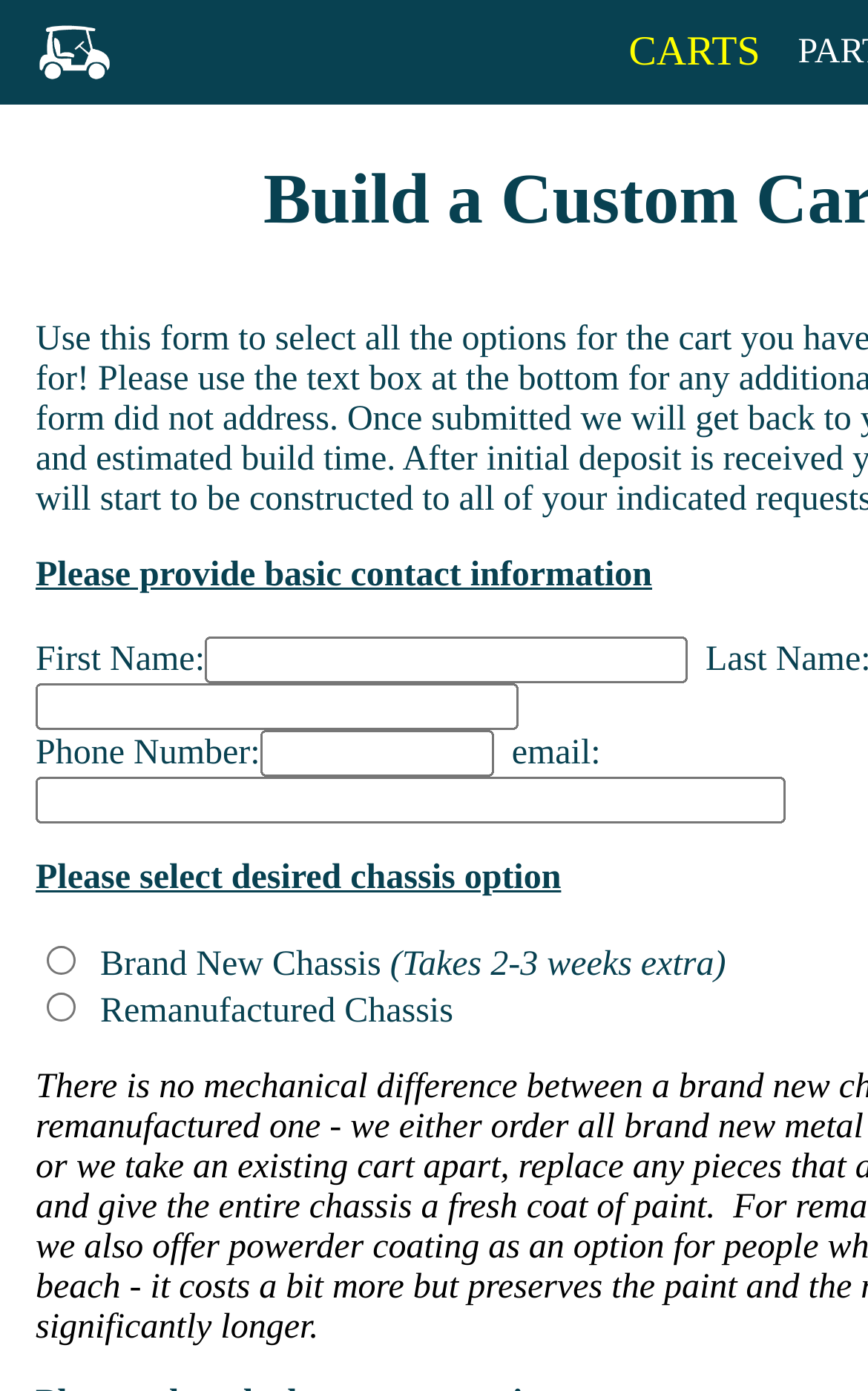What is the label of the first textbox?
Please look at the screenshot and answer using one word or phrase.

None